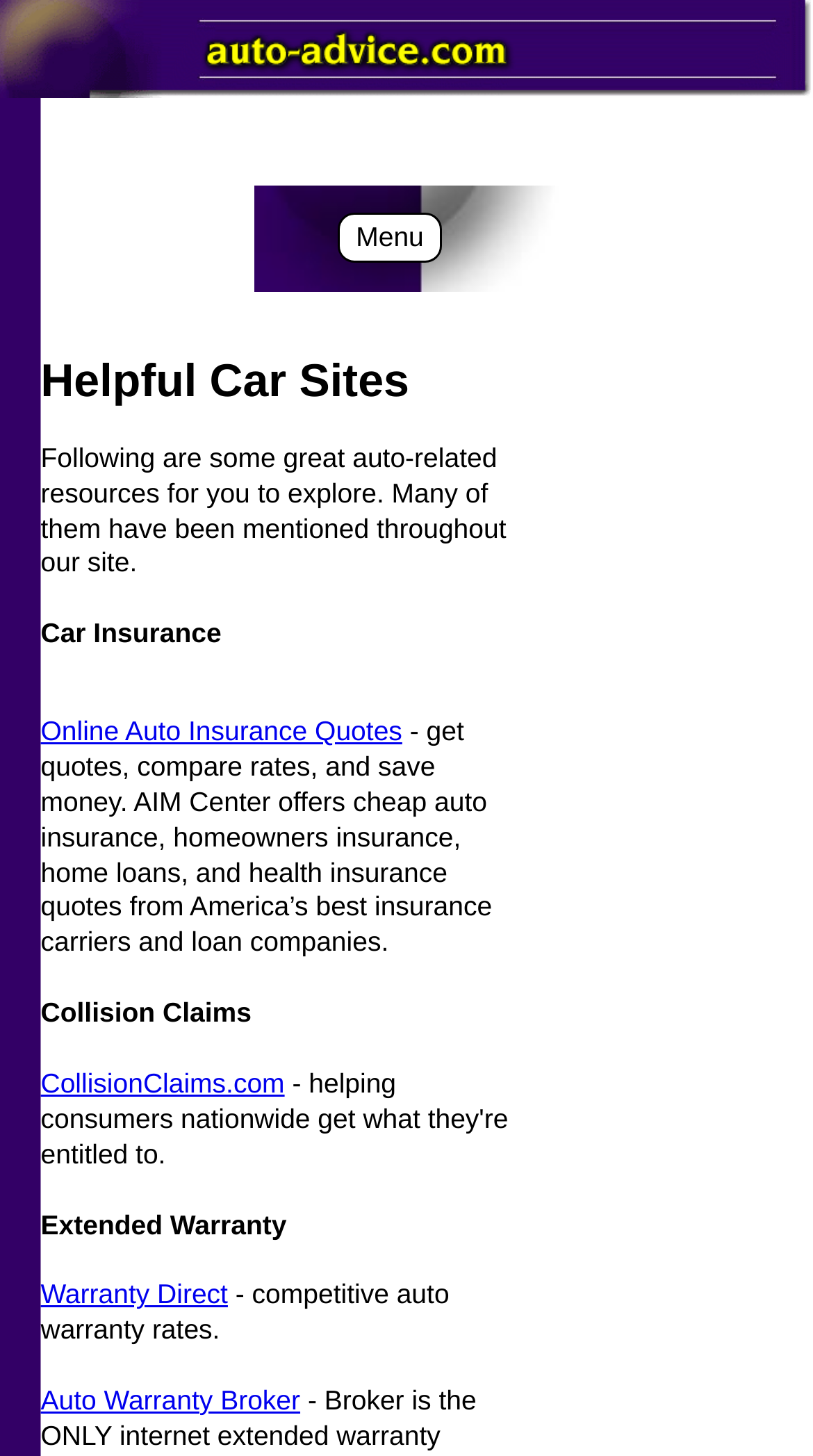What is the purpose of the first resource?
Based on the image, answer the question with as much detail as possible.

I read the static text following the first link, which is '- get quotes, compare rates, and save money.'. This suggests that the first resource is intended to help users get quotes and compare rates for auto insurance.